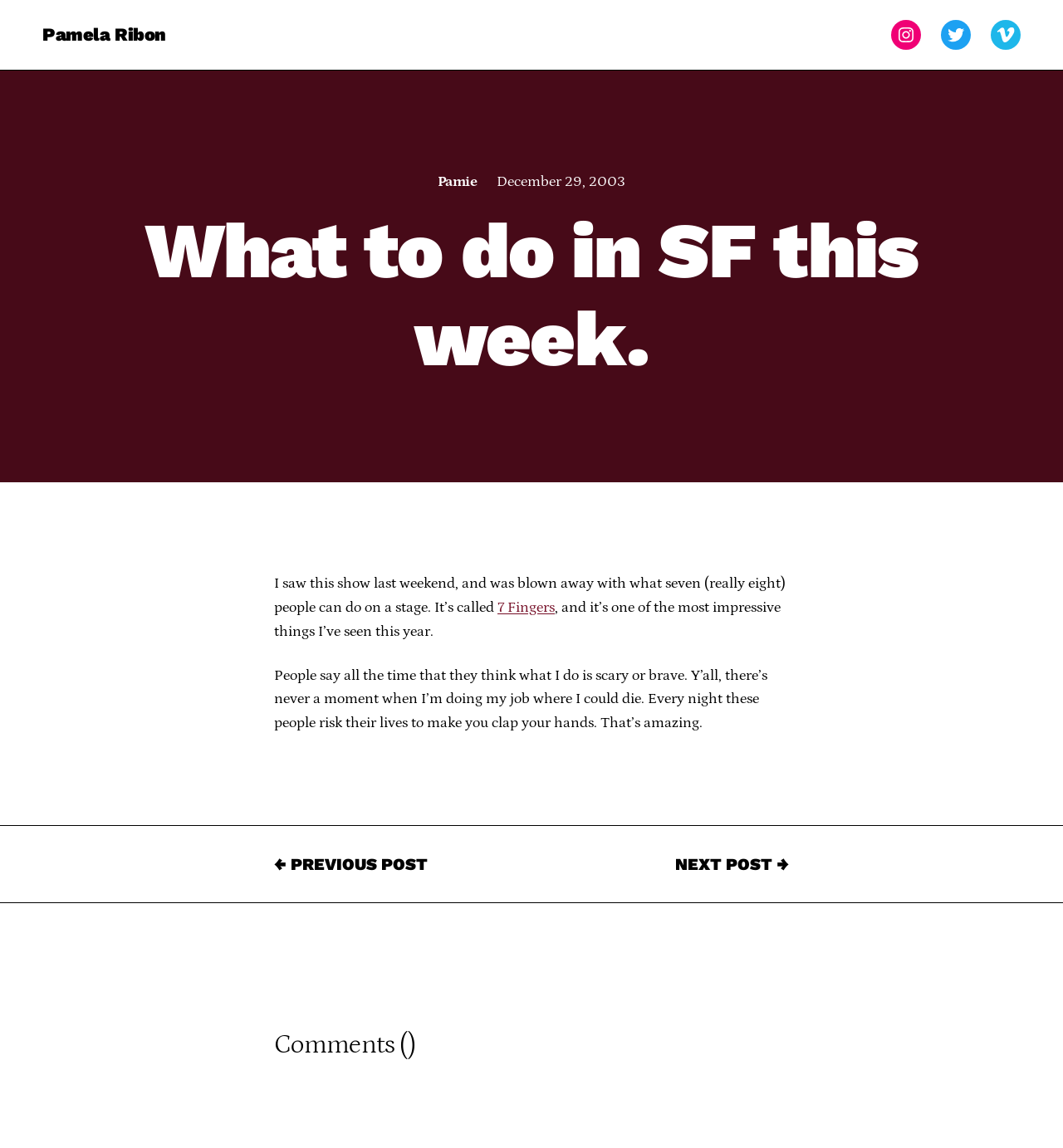Locate the bounding box coordinates of the clickable region necessary to complete the following instruction: "go to next post". Provide the coordinates in the format of four float numbers between 0 and 1, i.e., [left, top, right, bottom].

[0.635, 0.744, 0.742, 0.761]